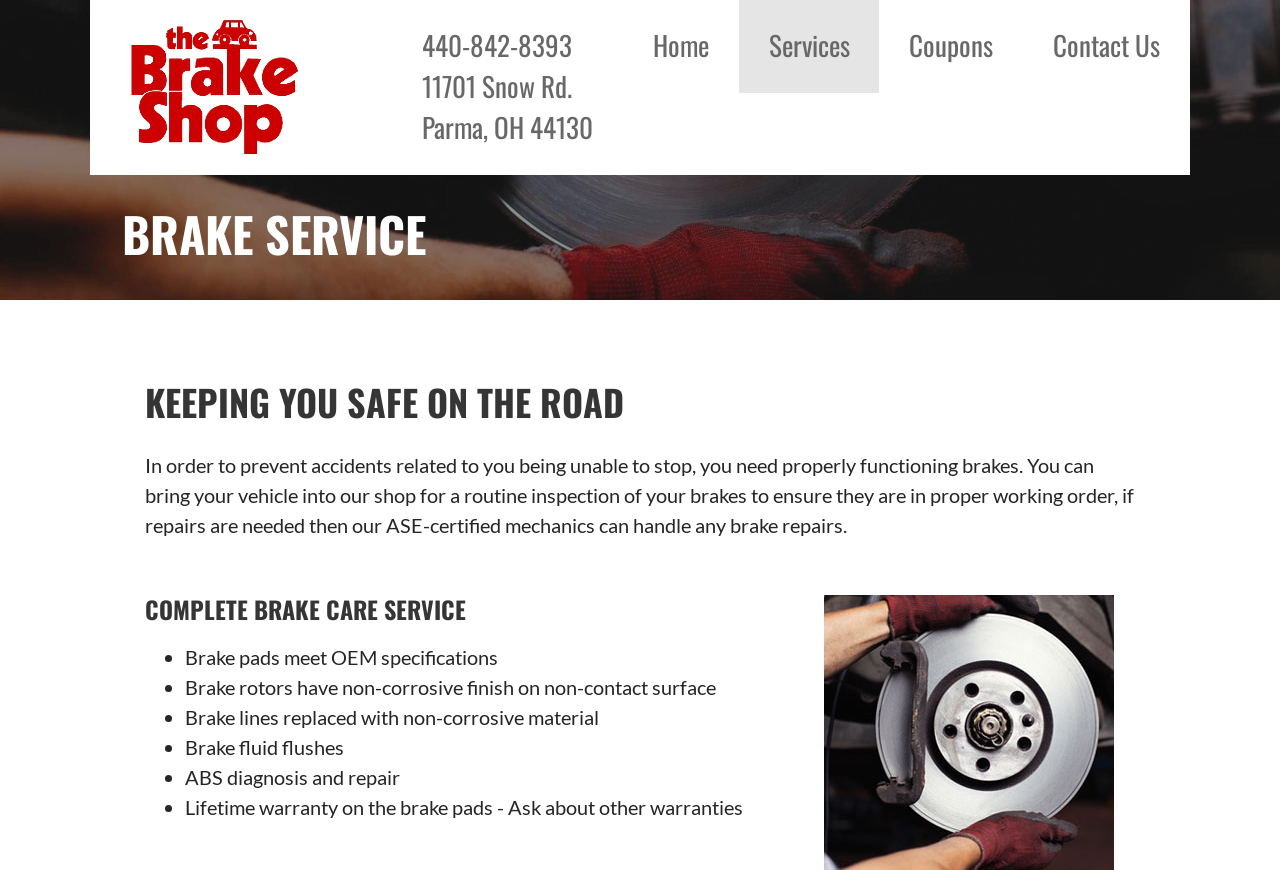Identify the bounding box coordinates for the UI element that matches this description: "The Brake Shop".

[0.118, 0.192, 0.297, 0.253]